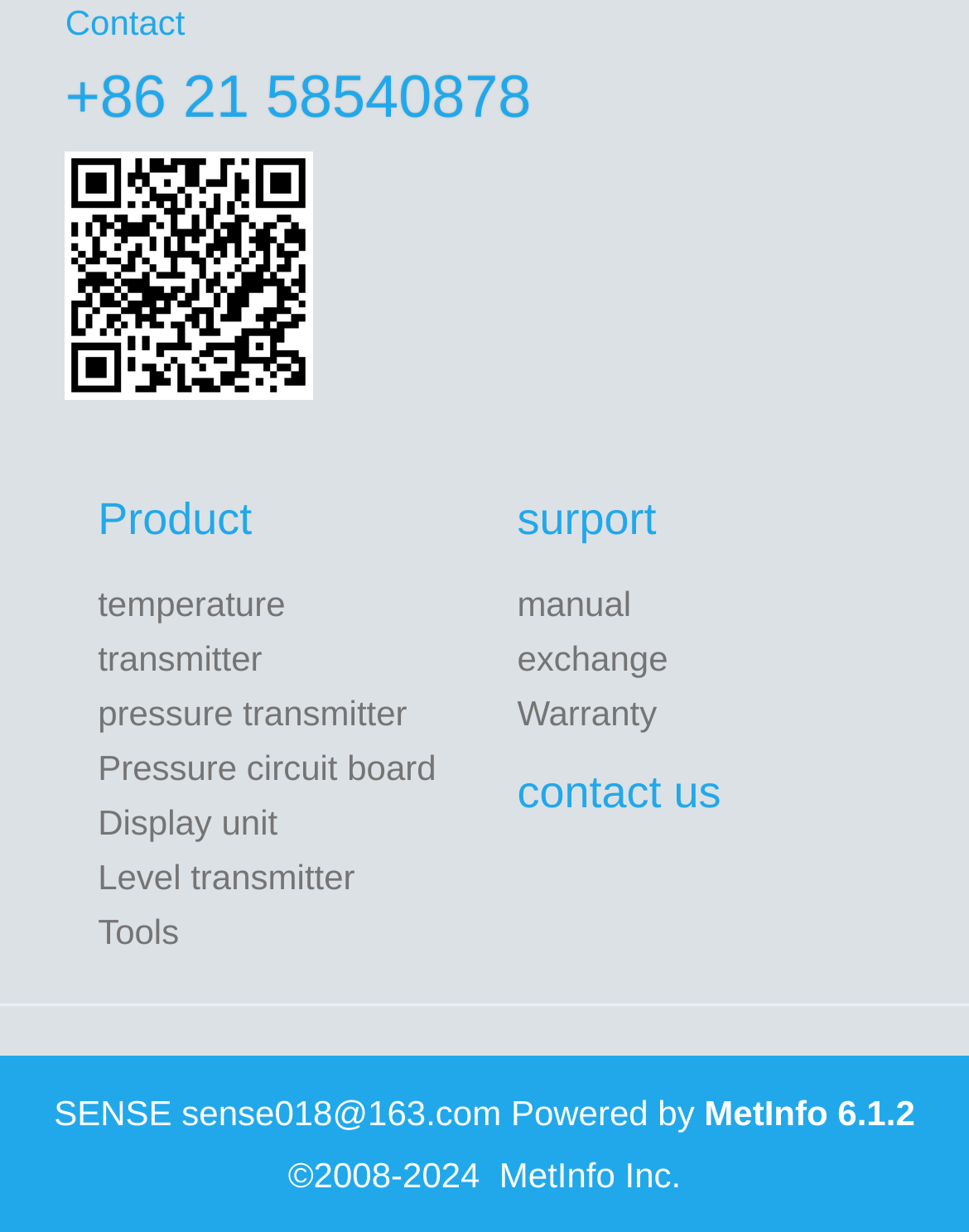Find the bounding box coordinates for the HTML element specified by: "Pressure circuit board".

[0.101, 0.606, 0.45, 0.638]